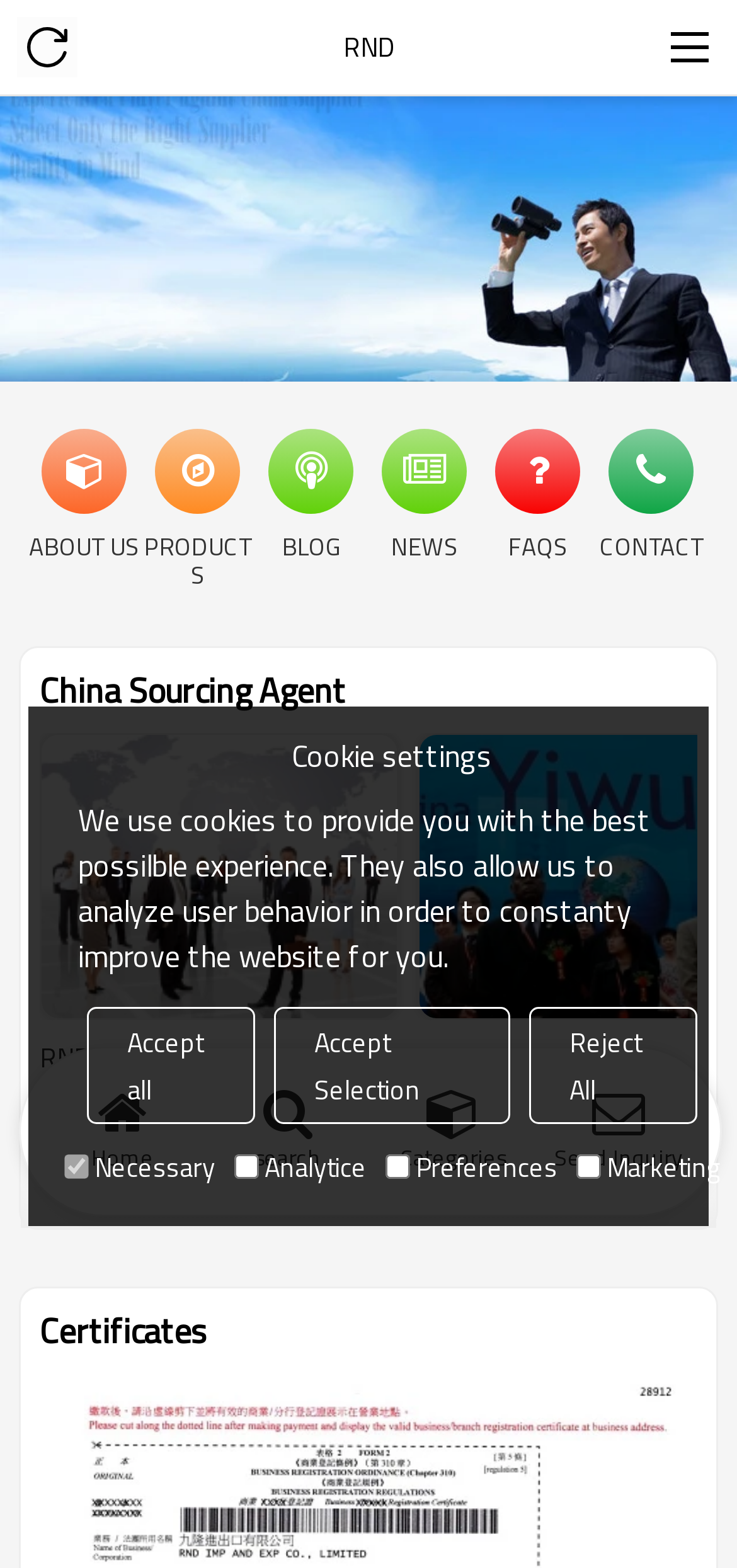Locate the headline of the webpage and generate its content.

China Sourcing Agent